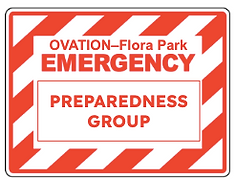Thoroughly describe what you see in the image.

The image depicts a bold sign for the "Ovation—Flora Park Emergency Preparedness Group." The sign features a striking red and white color scheme, designed to grab attention, with "EMERGENCY" prominently displayed at the top in large, capital letters. Below, "PREPAREDNESS GROUP" is clearly visible, indicating the group's focus on promoting safety and readiness within the community. The overall design suggests urgency and importance, reflecting the group's mission to prepare residents for potential emergency situations. This visual serves as a reminder of the collective effort and volunteer spirit needed to ensure community safety.